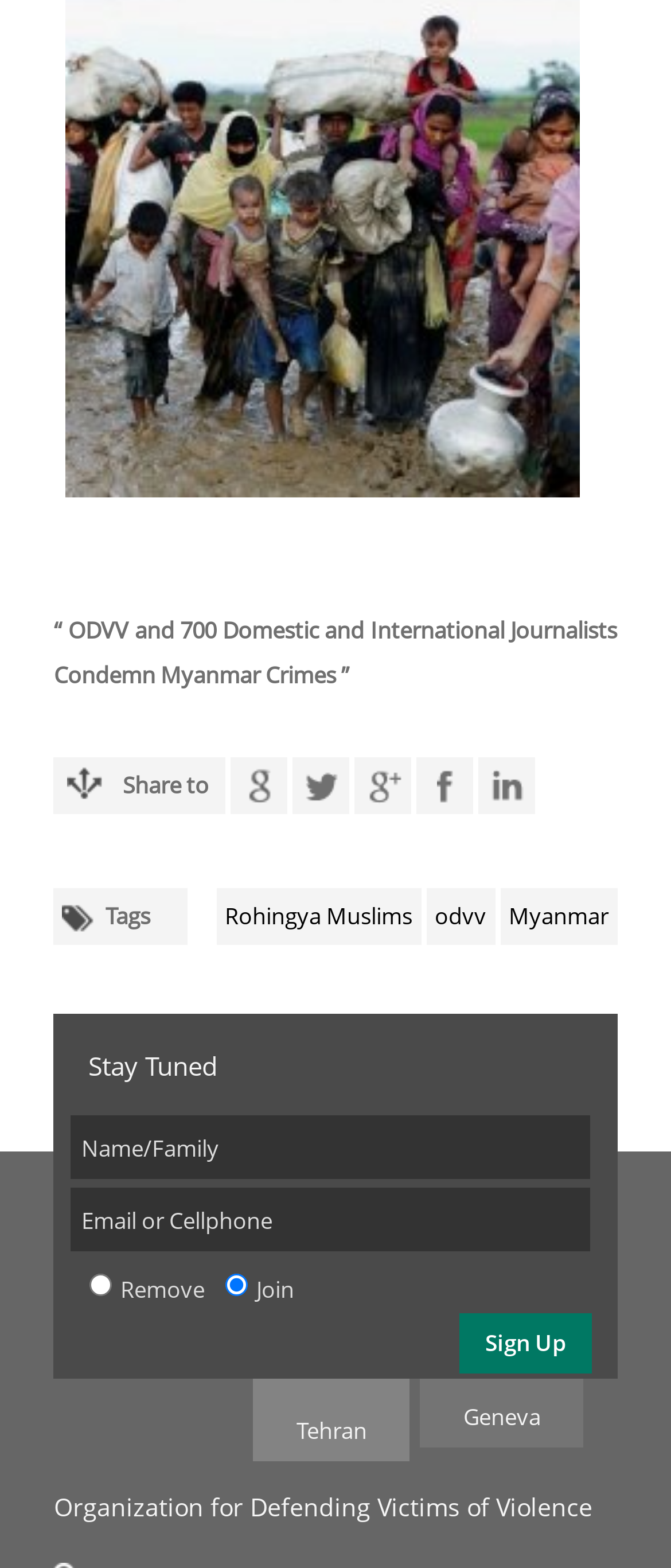How many textboxes are available for input on the webpage?
Please use the visual content to give a single word or phrase answer.

2